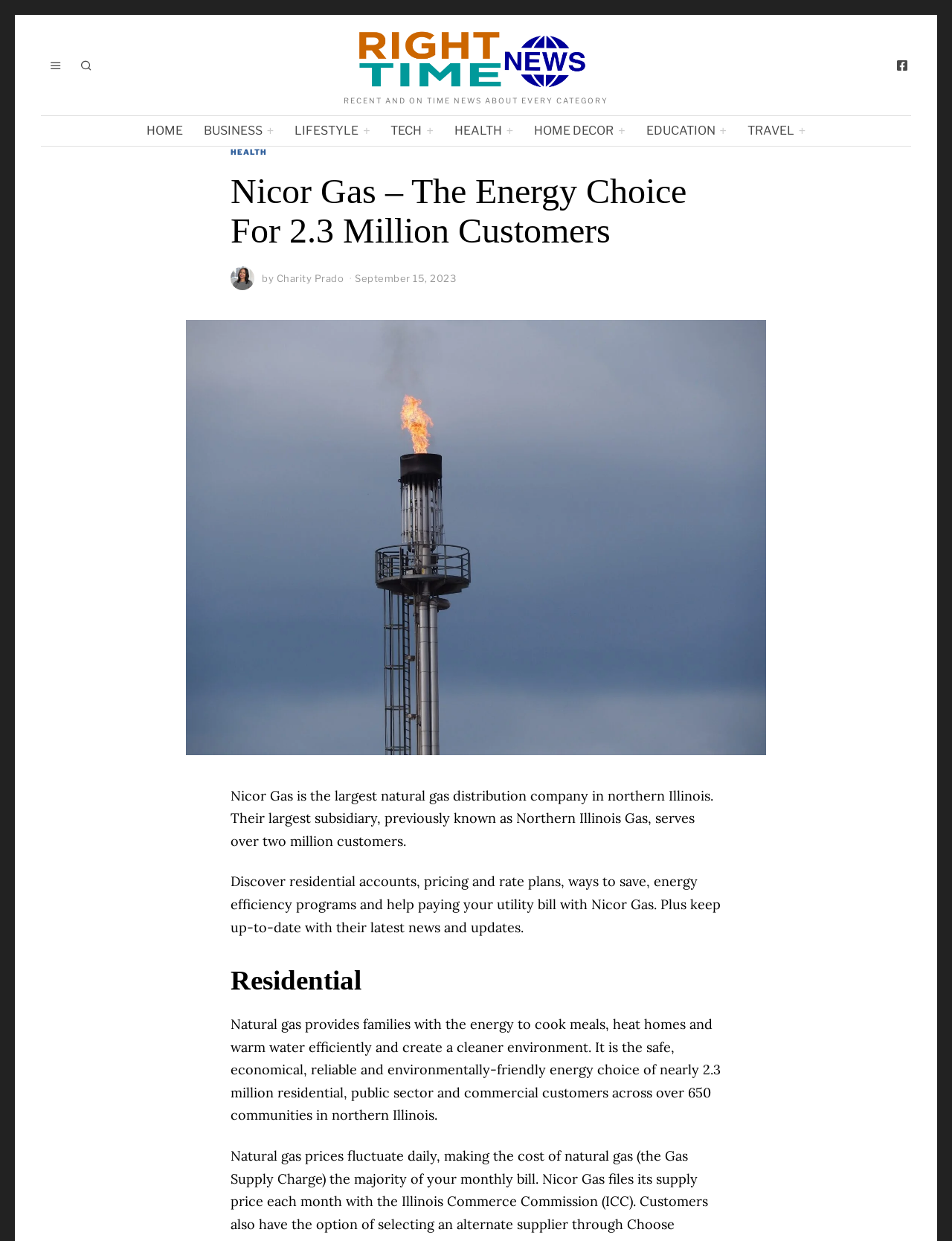Pinpoint the bounding box coordinates of the clickable element needed to complete the instruction: "Click the Residential heading". The coordinates should be provided as four float numbers between 0 and 1: [left, top, right, bottom].

[0.242, 0.778, 0.758, 0.802]